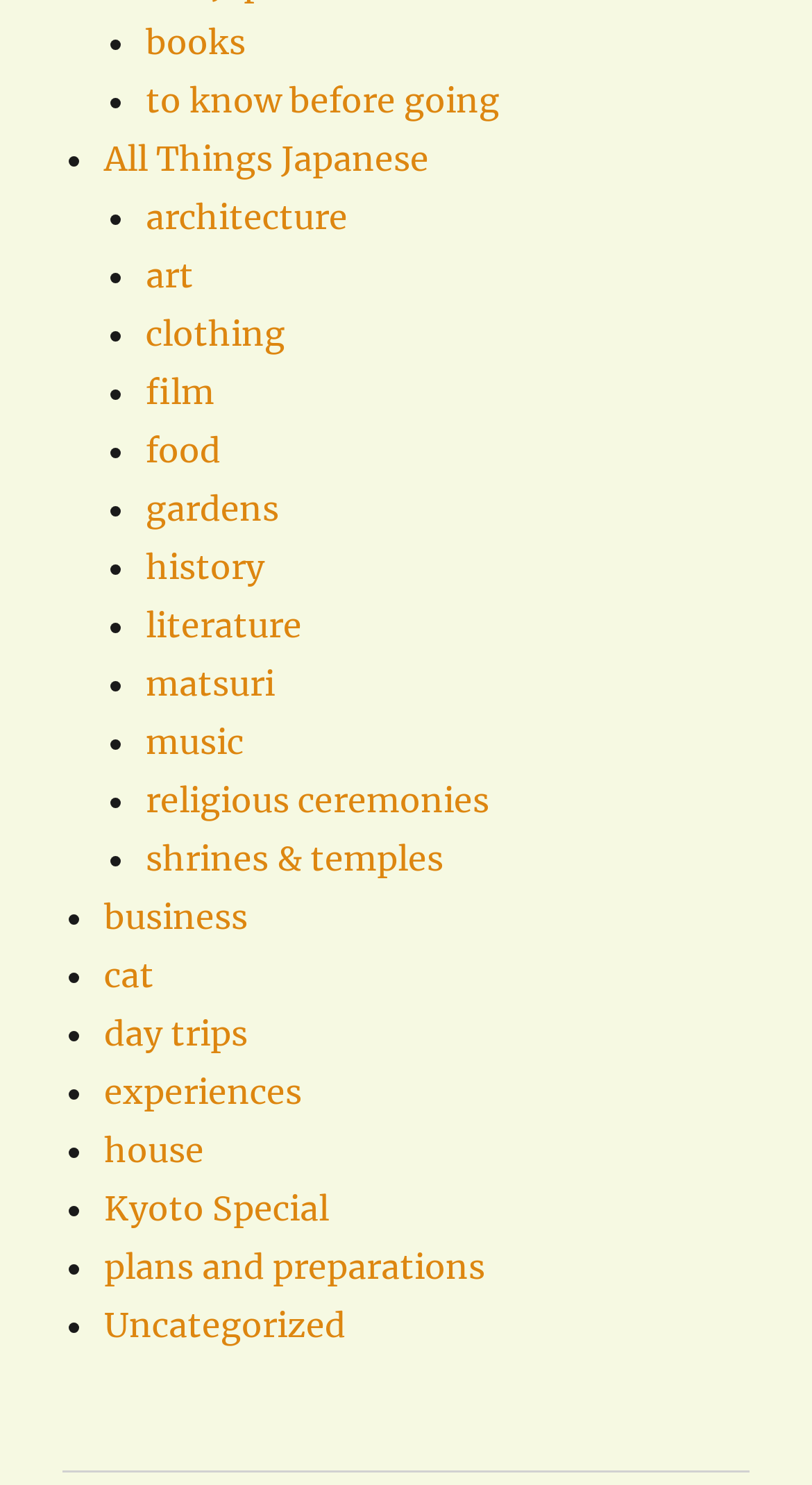How many categories are listed? Examine the screenshot and reply using just one word or a brief phrase.

25